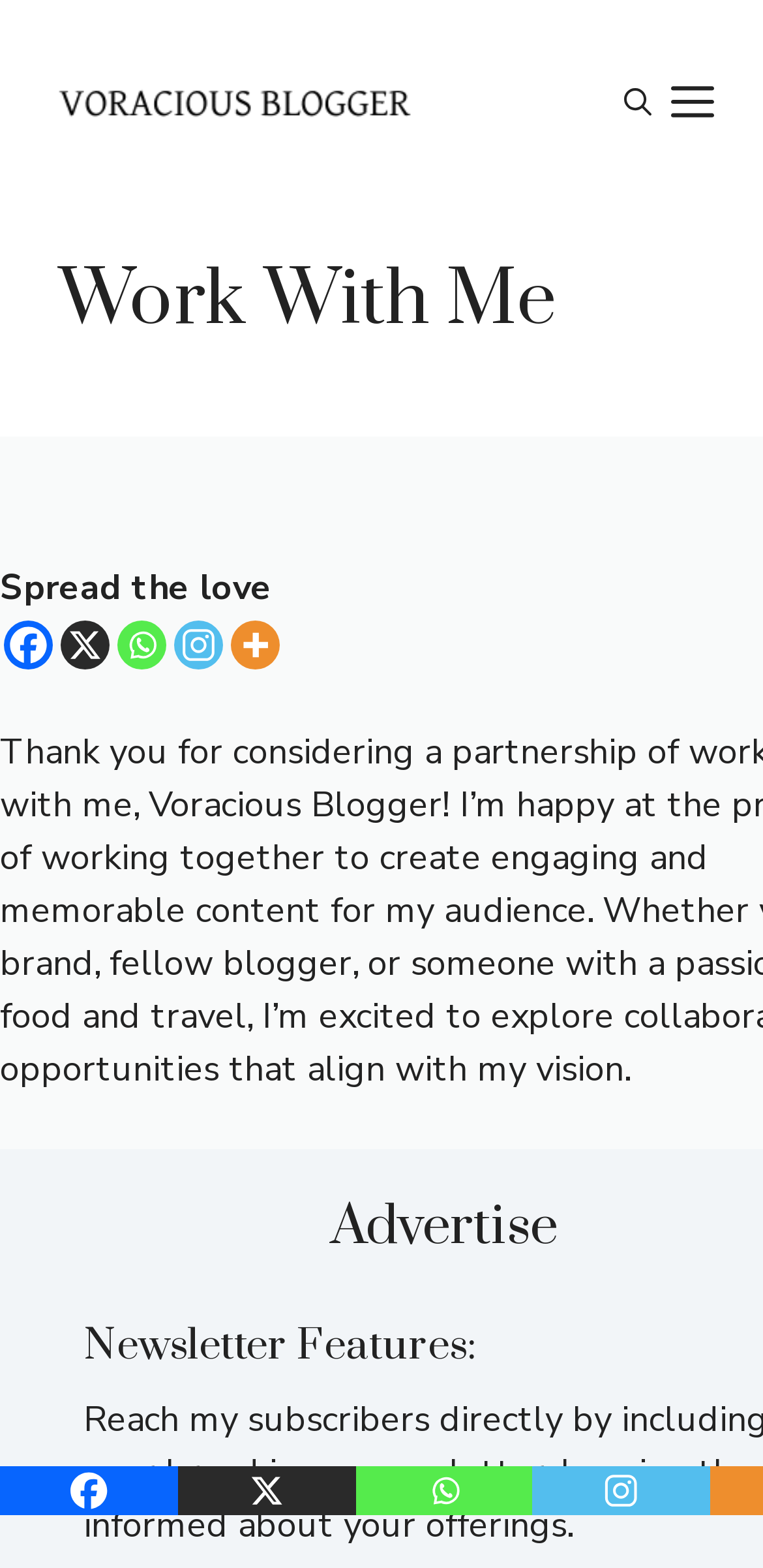Please give a short response to the question using one word or a phrase:
What is the text above the social media links in the top section?

Spread the love